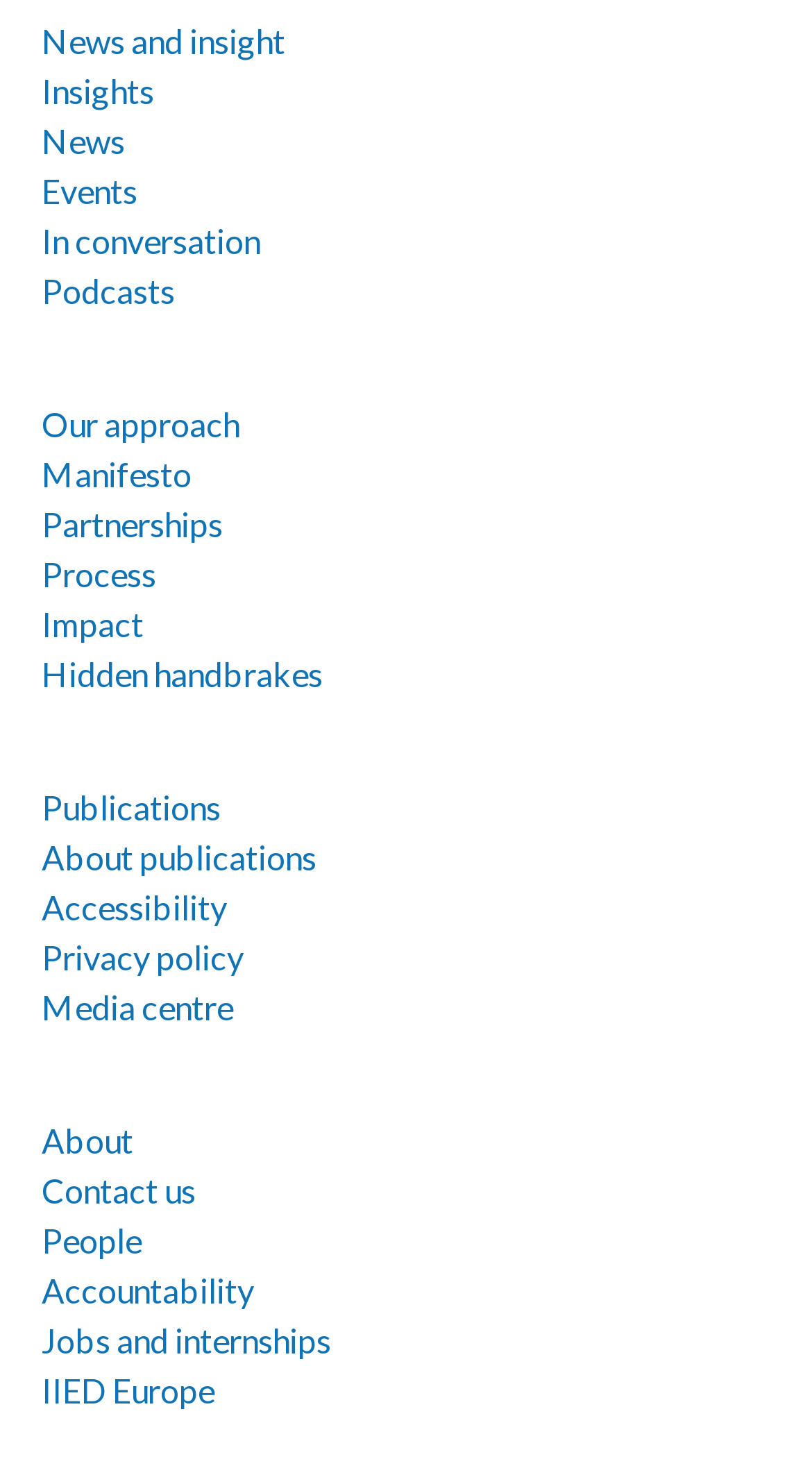Please identify the coordinates of the bounding box that should be clicked to fulfill this instruction: "Learn about IIED Europe".

[0.051, 0.929, 0.264, 0.956]